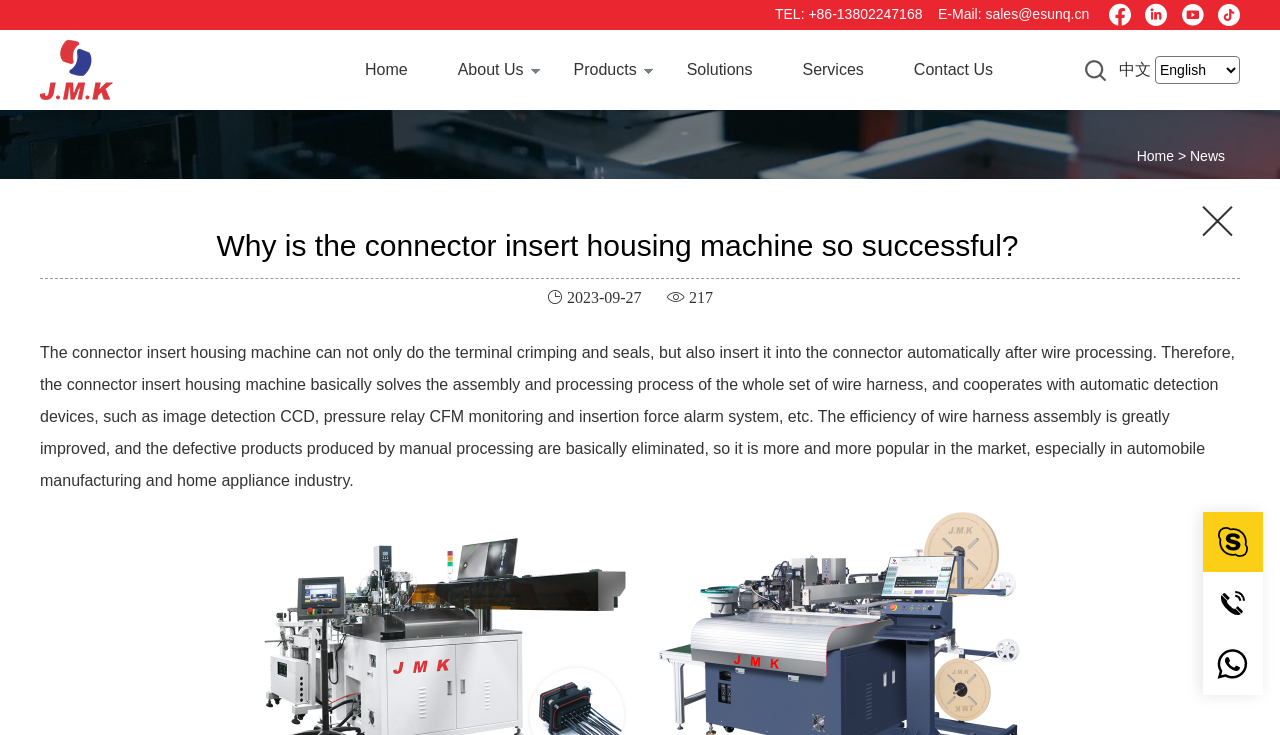Use a single word or phrase to answer the question:
What is the company's phone number?

+86-13802247168